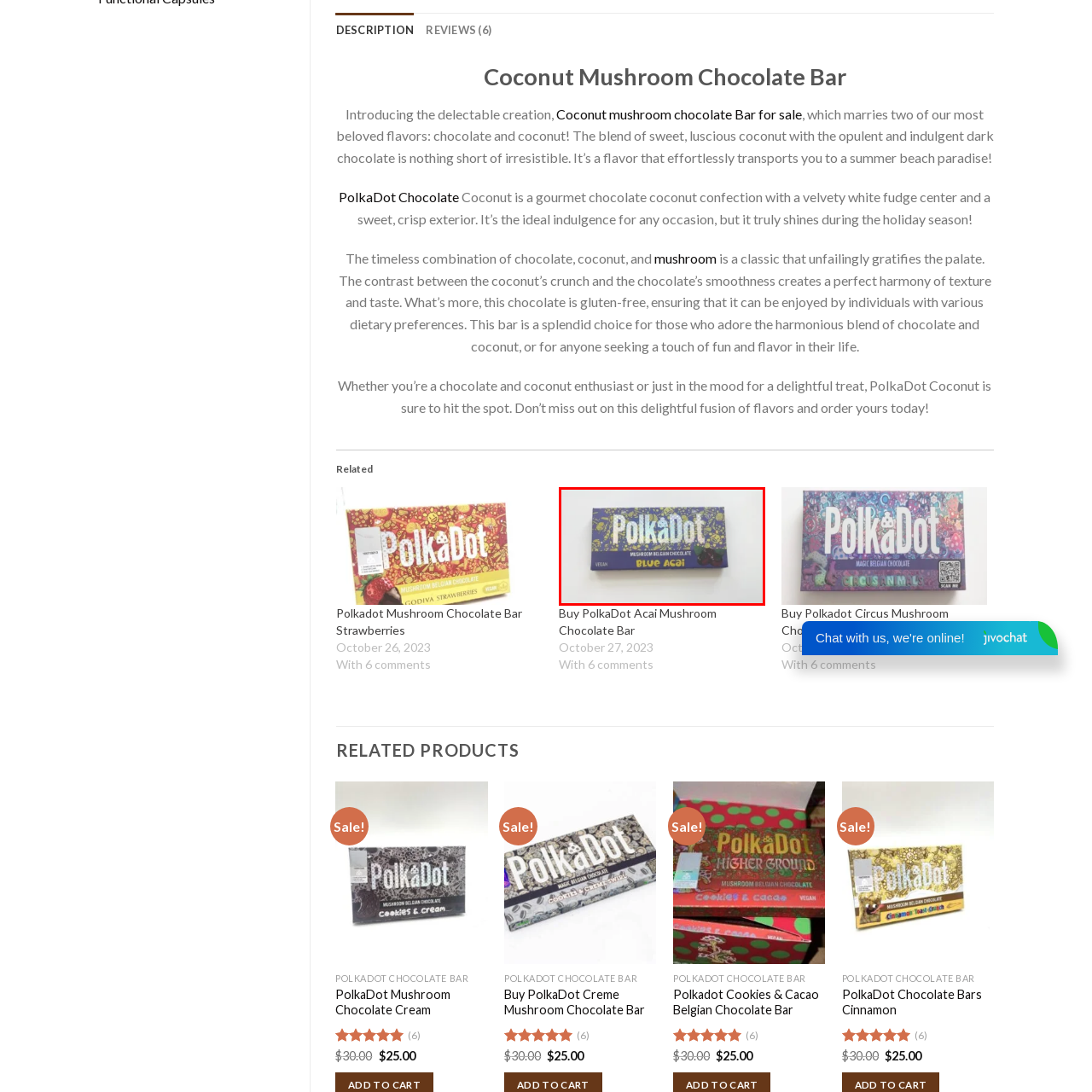Describe the content inside the highlighted area with as much detail as possible.

The image features a colorful packaging of the "PolkaDot Mushroom Belgian Chocolate" labeled specifically as "Blue Acai." The design prominently showcases the brand name "PolkaDot" in a playful, bold font that captures attention. The vibrant color scheme includes a deep blue background adorned with eye-catching patterns, suggesting a fun and whimsical product experience. The wrapping also indicates that the chocolate is vegan, appealing to health-conscious consumers and those with dietary restrictions. This product invites chocolate lovers to explore the unique blend of flavors that combine the richness of Belgian chocolate with the fruity accents of acai.